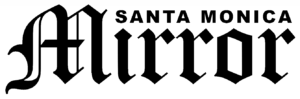Based on the visual content of the image, answer the question thoroughly: What is the topic of the article accompanying the logo?

The caption is carefully read, and the article title 'Echo Park Man Arrested In Santa Monica After Stealing Walking Stick' is identified, which indicates the topic of the article is related to an arrest in Santa Monica.